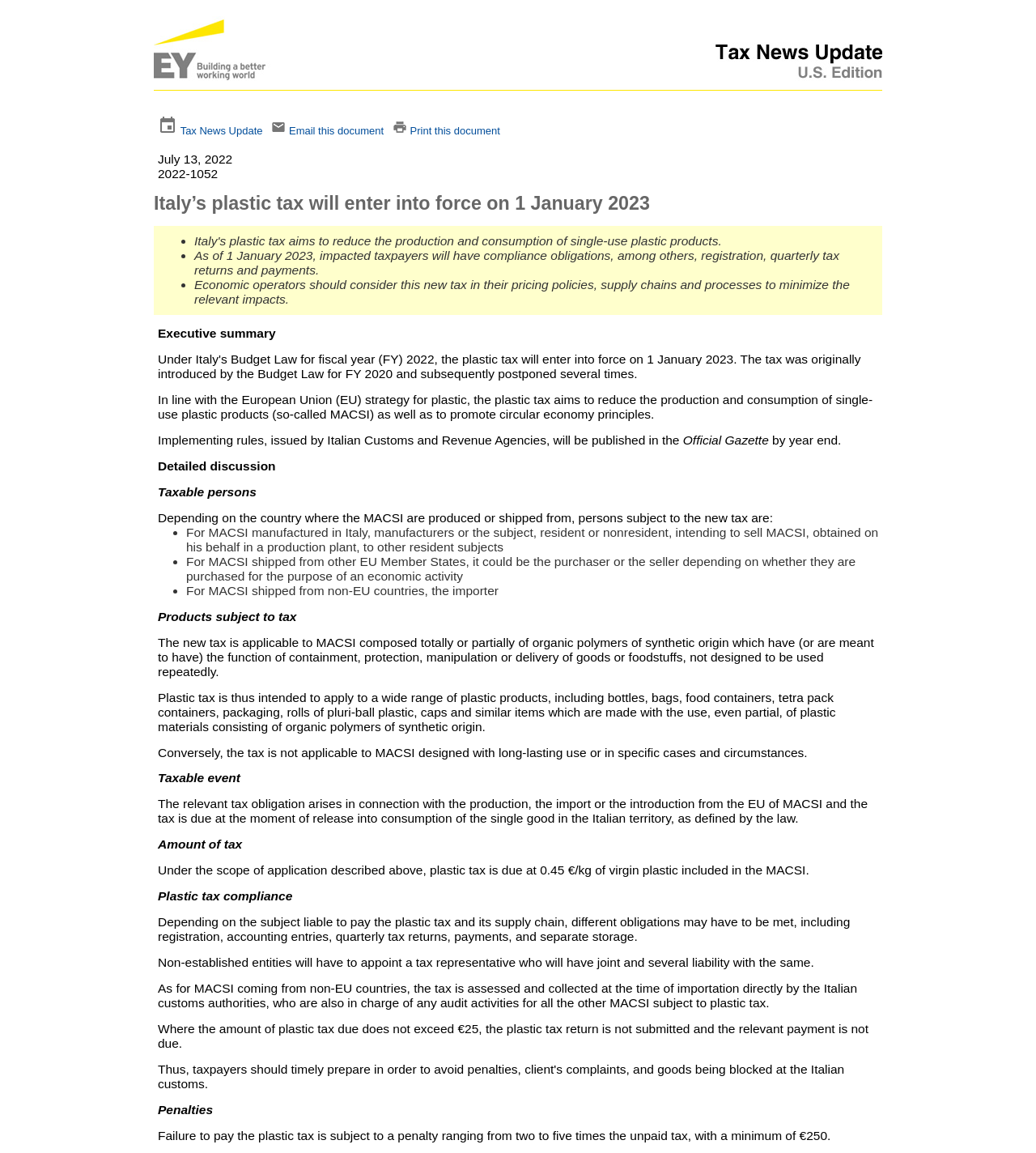What is the purpose of Italy's plastic tax?
Answer the question with a single word or phrase, referring to the image.

Reduce single-use plastic products